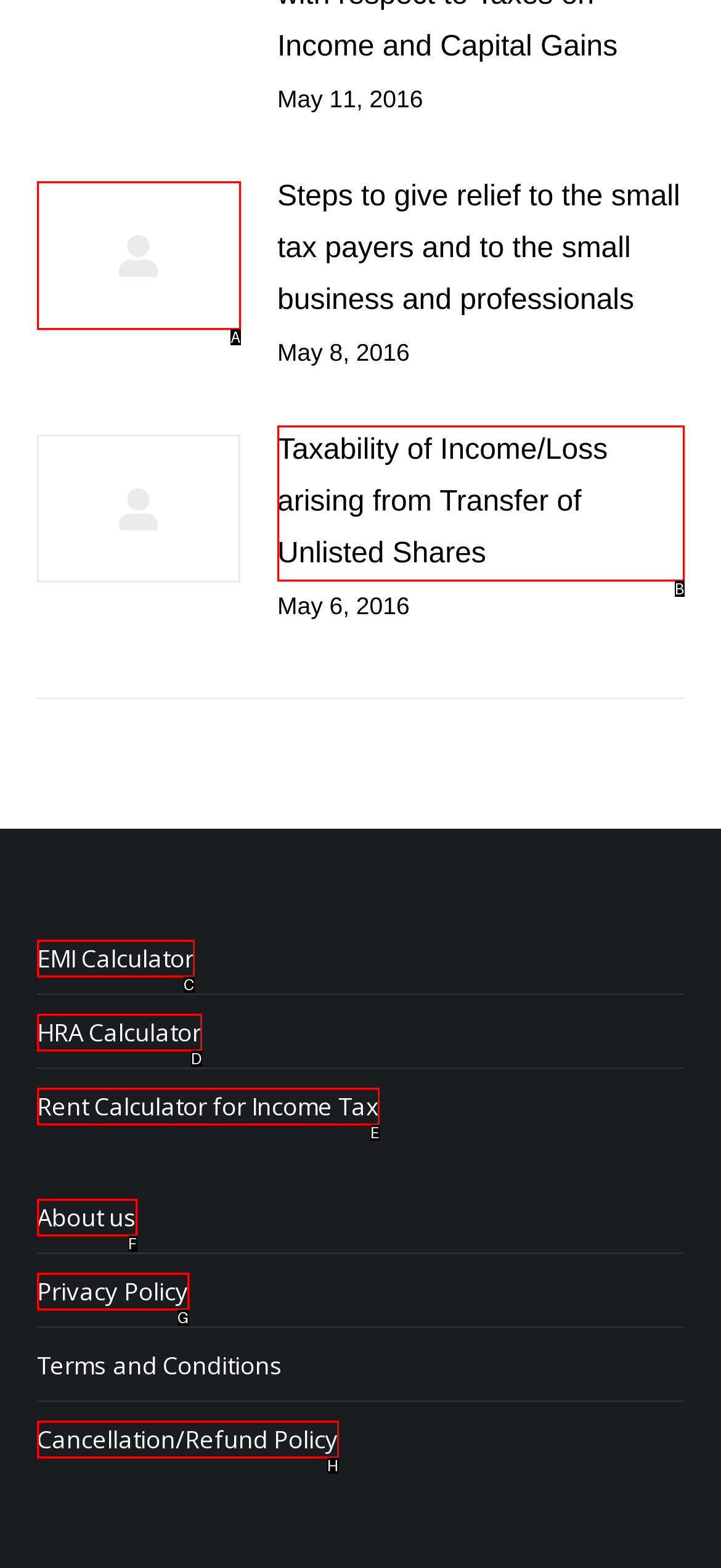Please determine which option aligns with the description: Cancellation/Refund Policy. Respond with the option’s letter directly from the available choices.

H